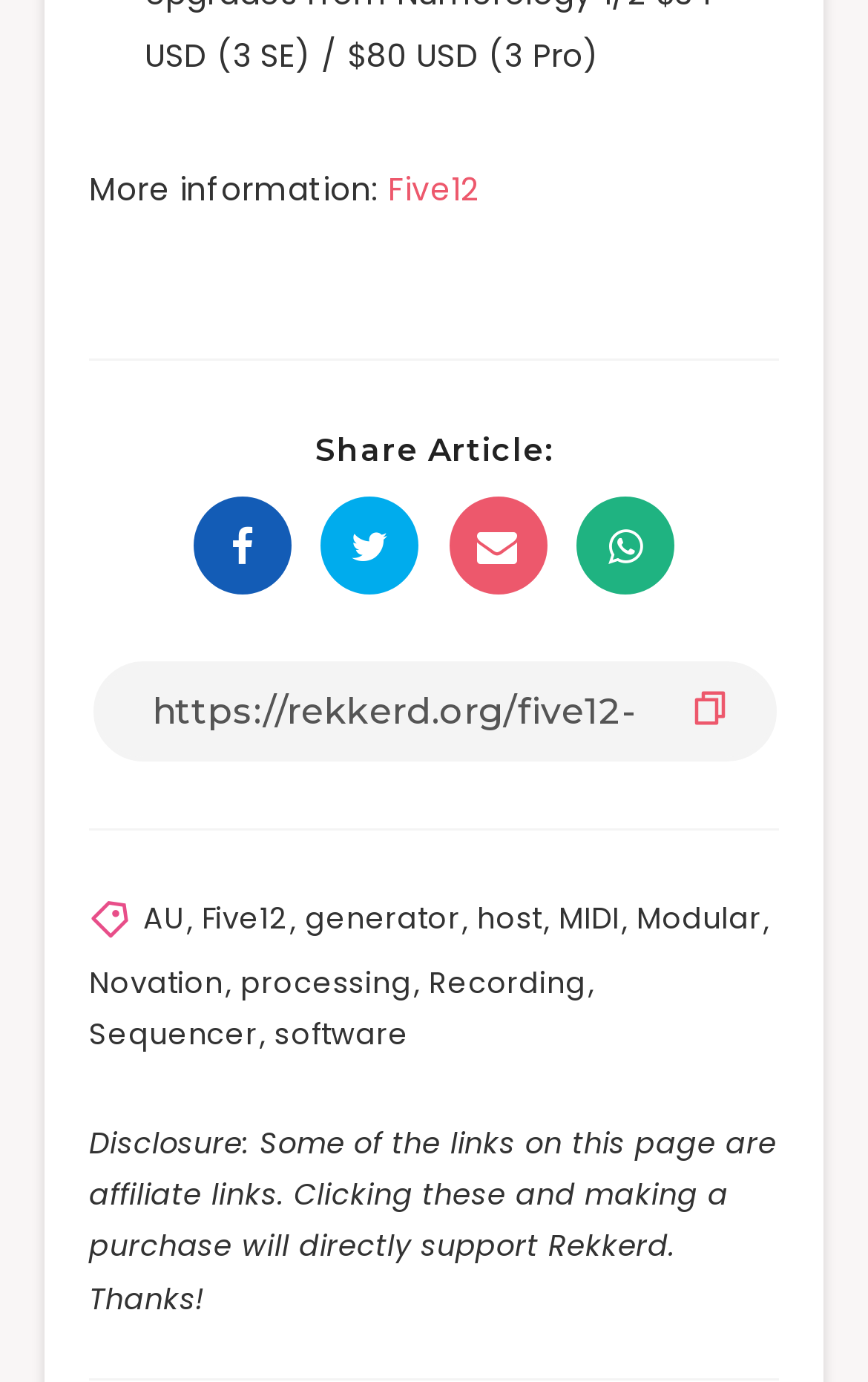Please identify the coordinates of the bounding box for the clickable region that will accomplish this instruction: "Share the article".

[0.103, 0.31, 0.897, 0.343]